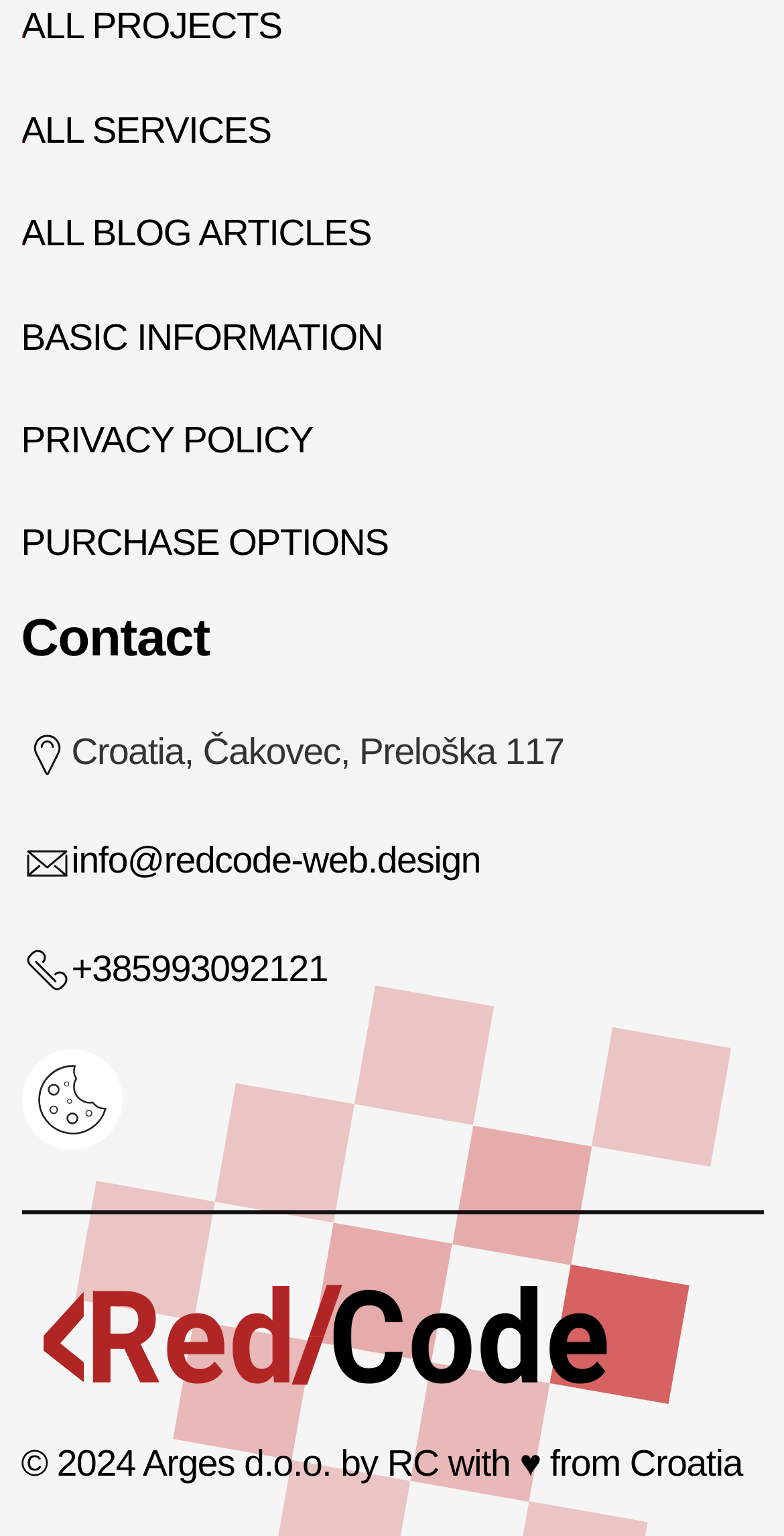Please predict the bounding box coordinates of the element's region where a click is necessary to complete the following instruction: "Click on ALL SERVICES". The coordinates should be represented by four float numbers between 0 and 1, i.e., [left, top, right, bottom].

[0.027, 0.064, 0.346, 0.106]